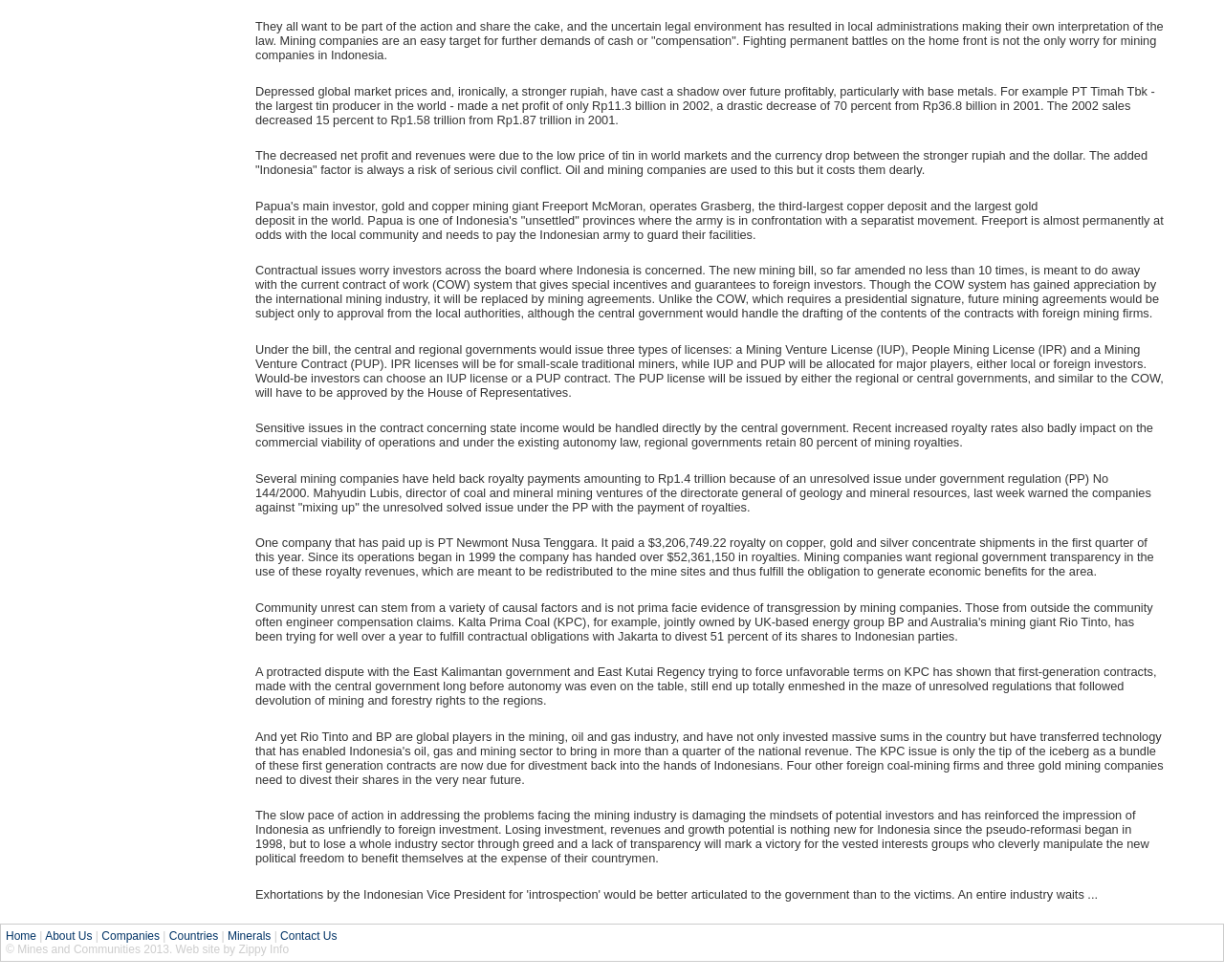How much royalty did PT Newmont Nusa Tenggara pay in the first quarter of the year?
Please answer the question with as much detail as possible using the screenshot.

The webpage mentions that PT Newmont Nusa Tenggara paid a royalty of $3,206,749.22 on copper, gold, and silver concentrate shipments in the first quarter of the year.